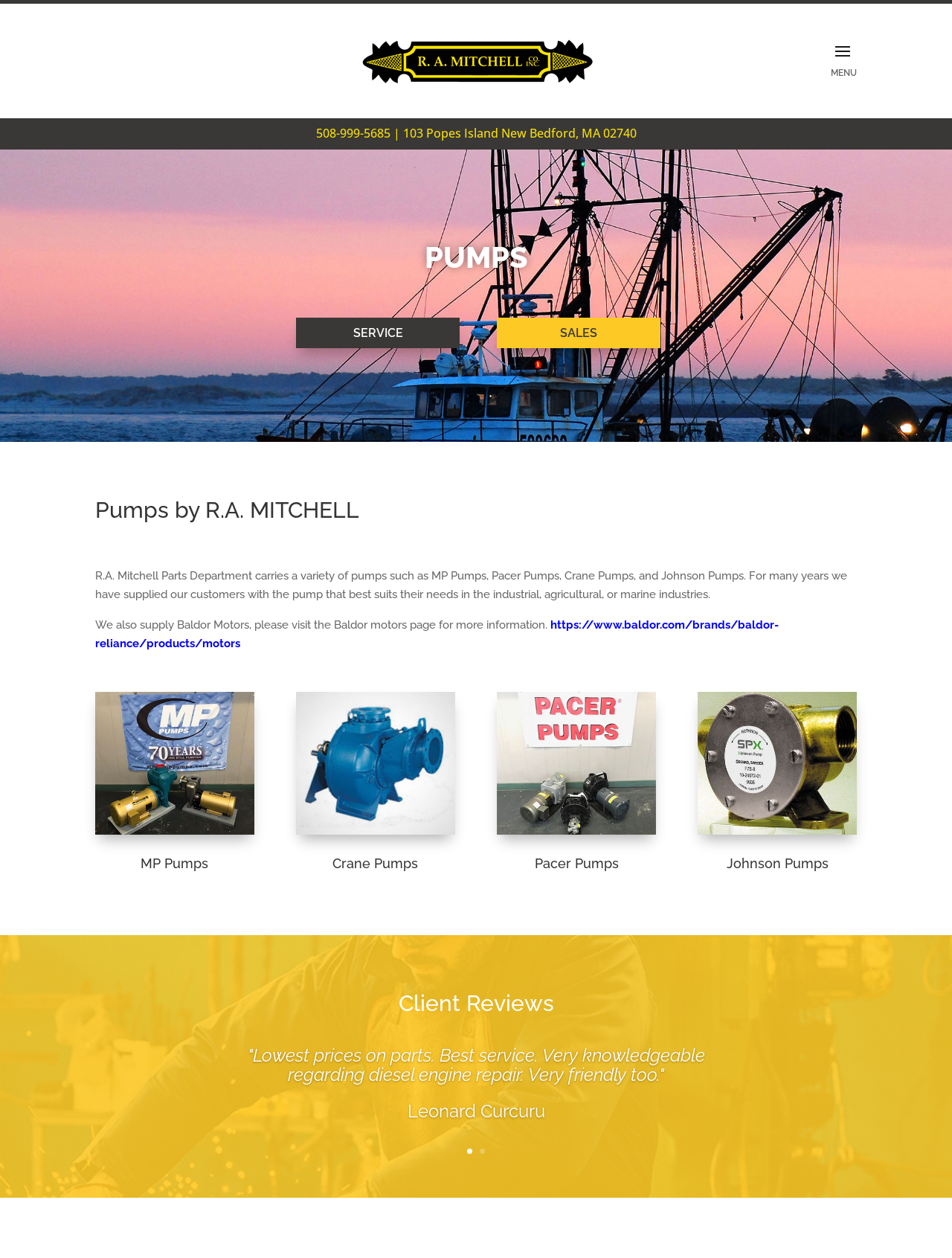Determine the bounding box coordinates of the UI element described below. Use the format (top-left x, top-left y, bottom-right x, bottom-right y) with floating point numbers between 0 and 1: Sales

[0.522, 0.253, 0.694, 0.277]